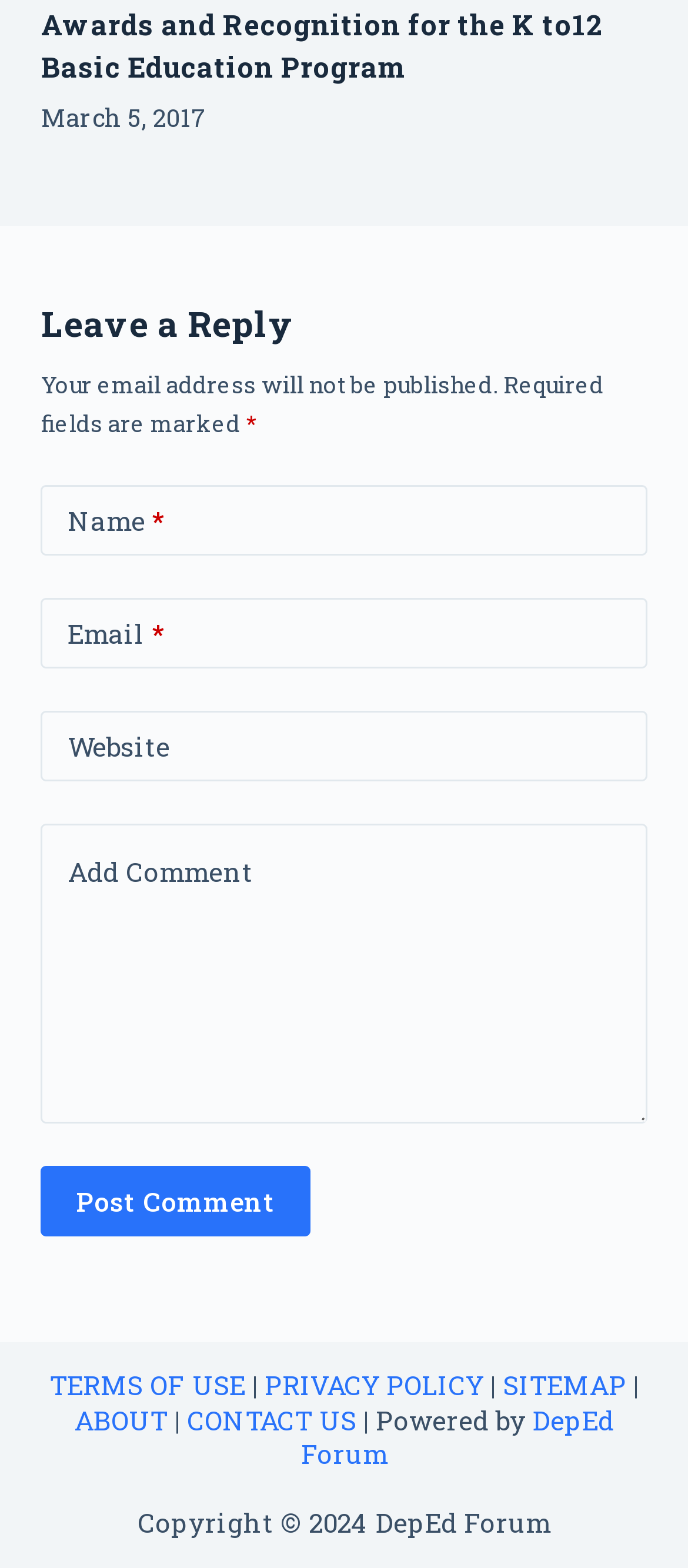Provide a thorough and detailed response to the question by examining the image: 
What is the date mentioned at the top?

The date 'March 5, 2017' is mentioned at the top of the webpage, which can be found in the StaticText element with the bounding box coordinates [0.06, 0.064, 0.301, 0.086].